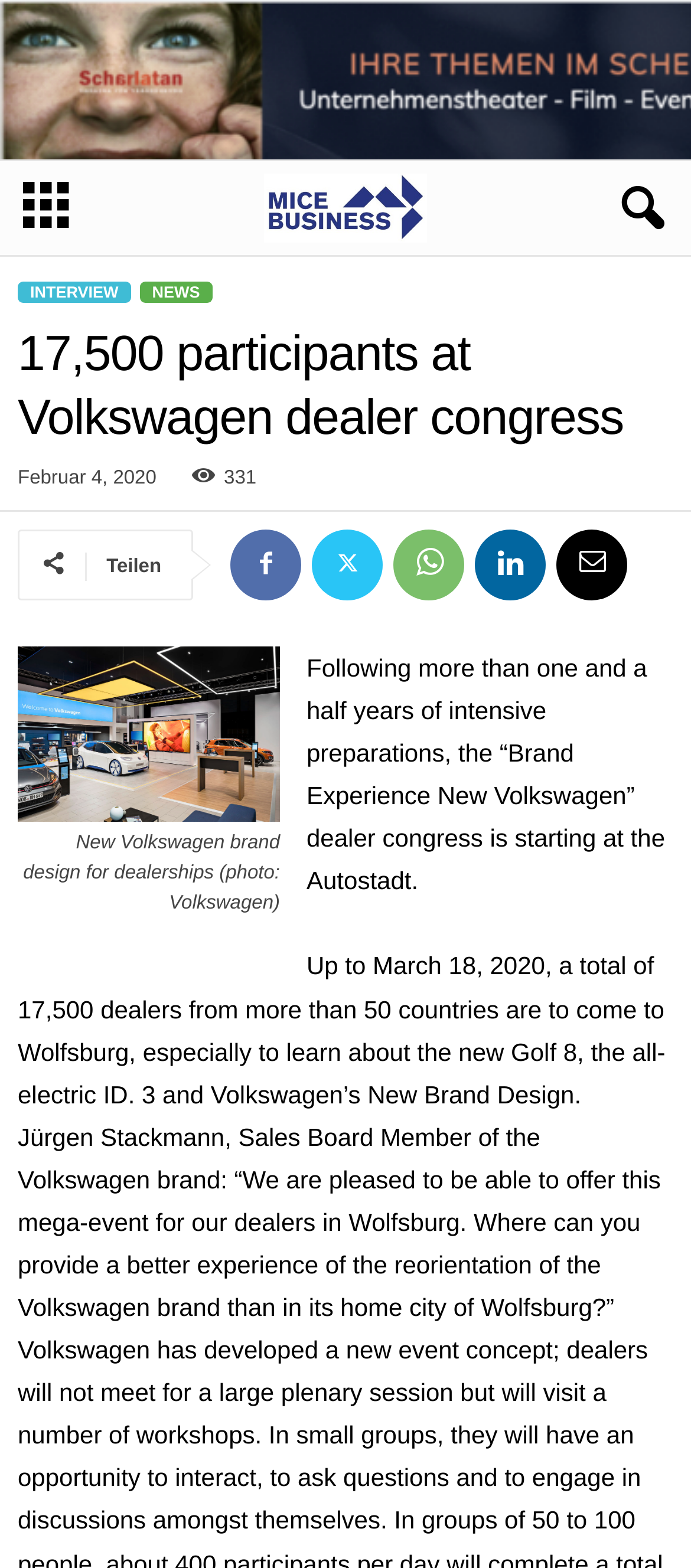Please determine the bounding box coordinates of the section I need to click to accomplish this instruction: "Read the article about 17,500 participants at Volkswagen dealer congress".

[0.026, 0.412, 0.405, 0.586]